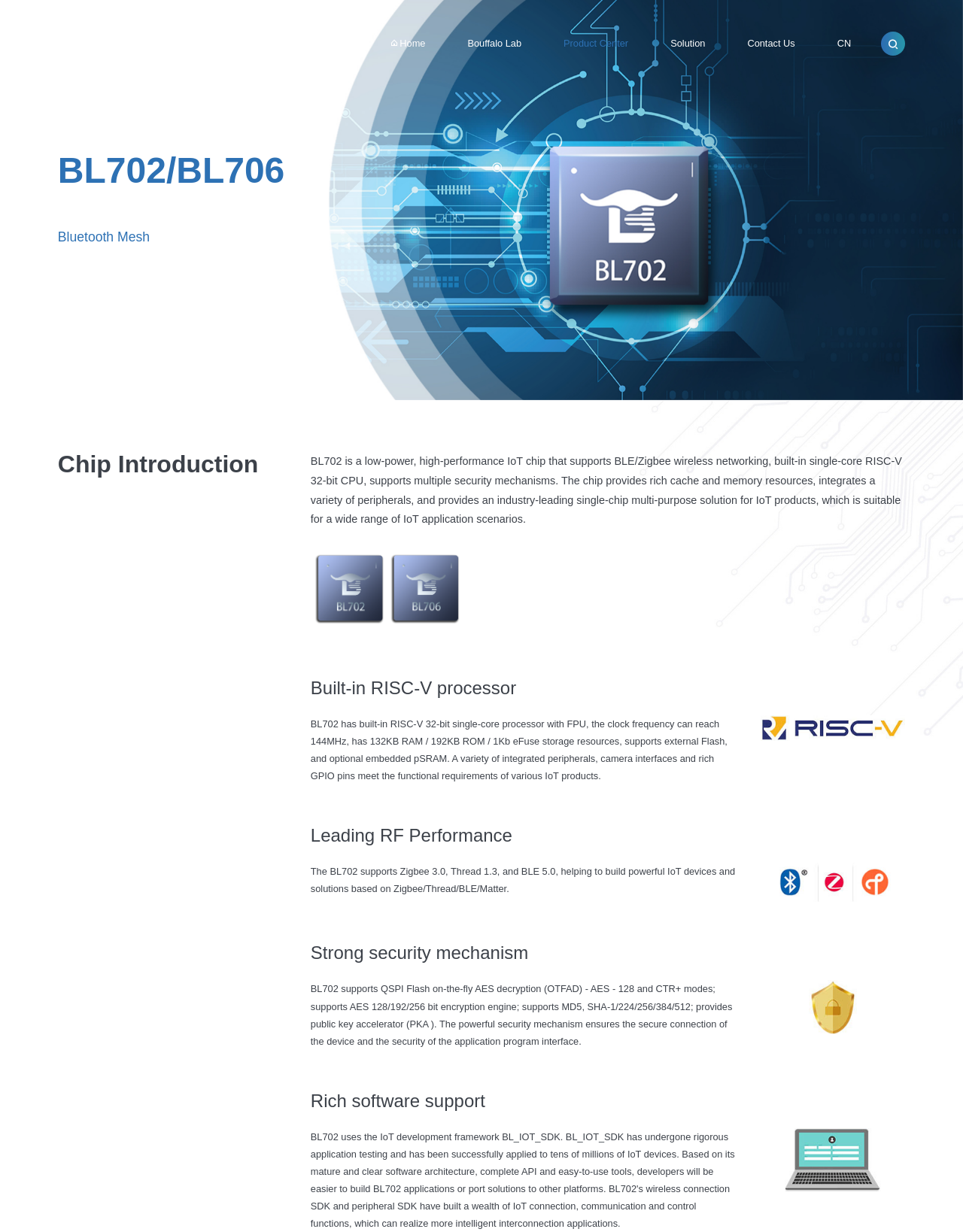Answer the question in a single word or phrase:
What wireless networking protocols does BL702 support?

Zigbee, Thread, BLE